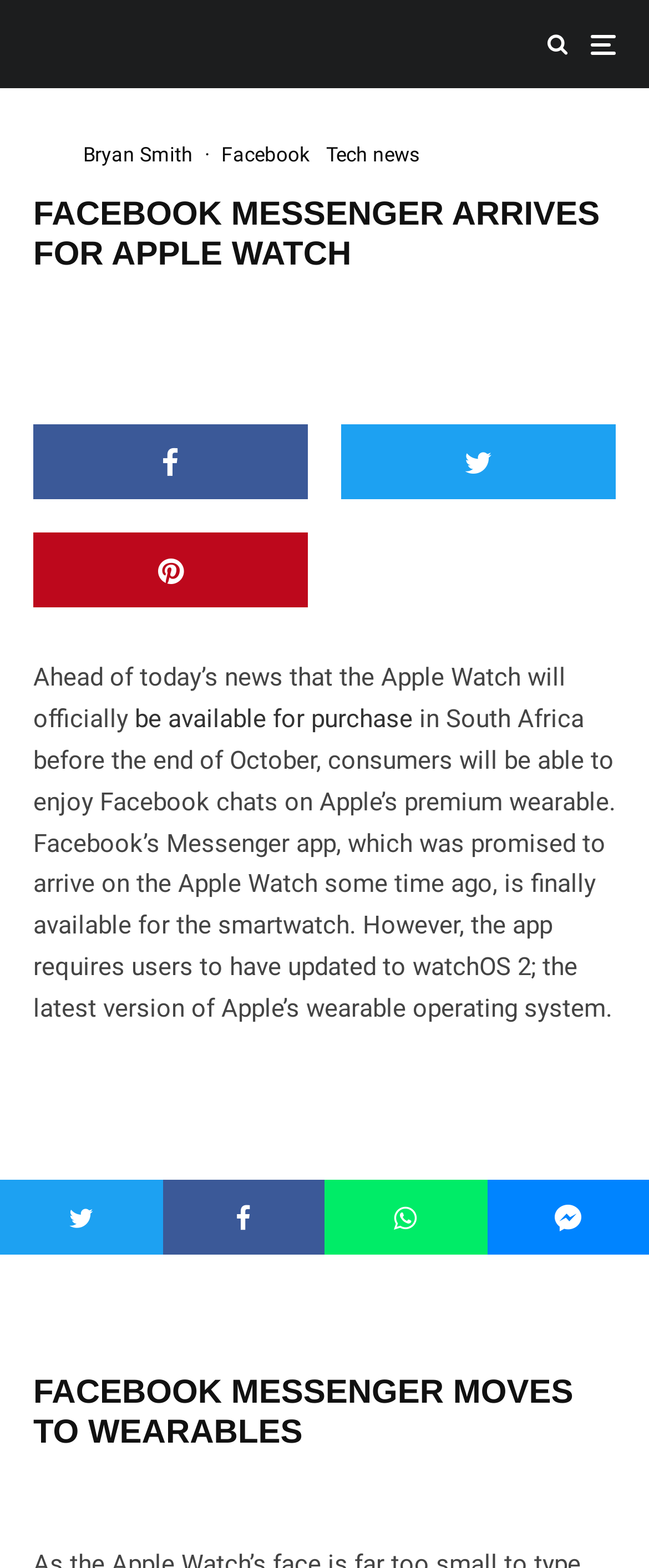Your task is to find and give the main heading text of the webpage.

FACEBOOK MESSENGER ARRIVES FOR APPLE WATCH